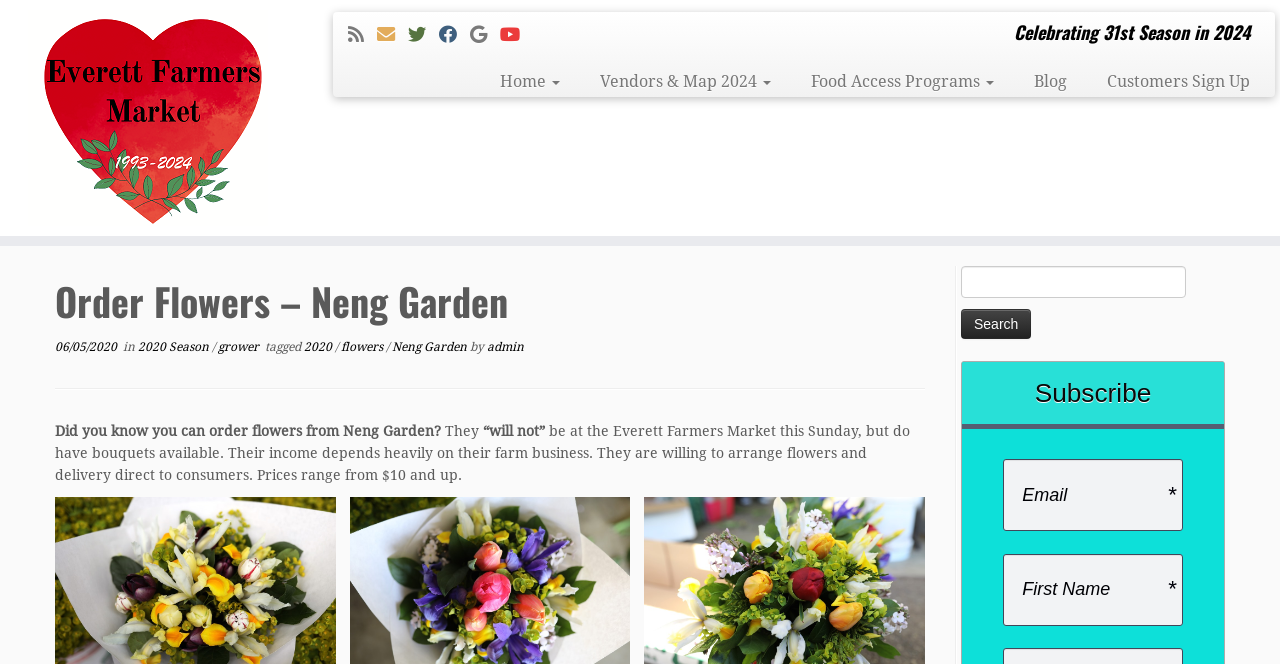What is the purpose of the 'Subscribe' section?
Carefully examine the image and provide a detailed answer to the question.

The 'Subscribe' section contains a heading 'Subscribe' and two text boxes for email and first name, suggesting that the purpose of this section is to allow users to subscribe to a newsletter or mailing list.